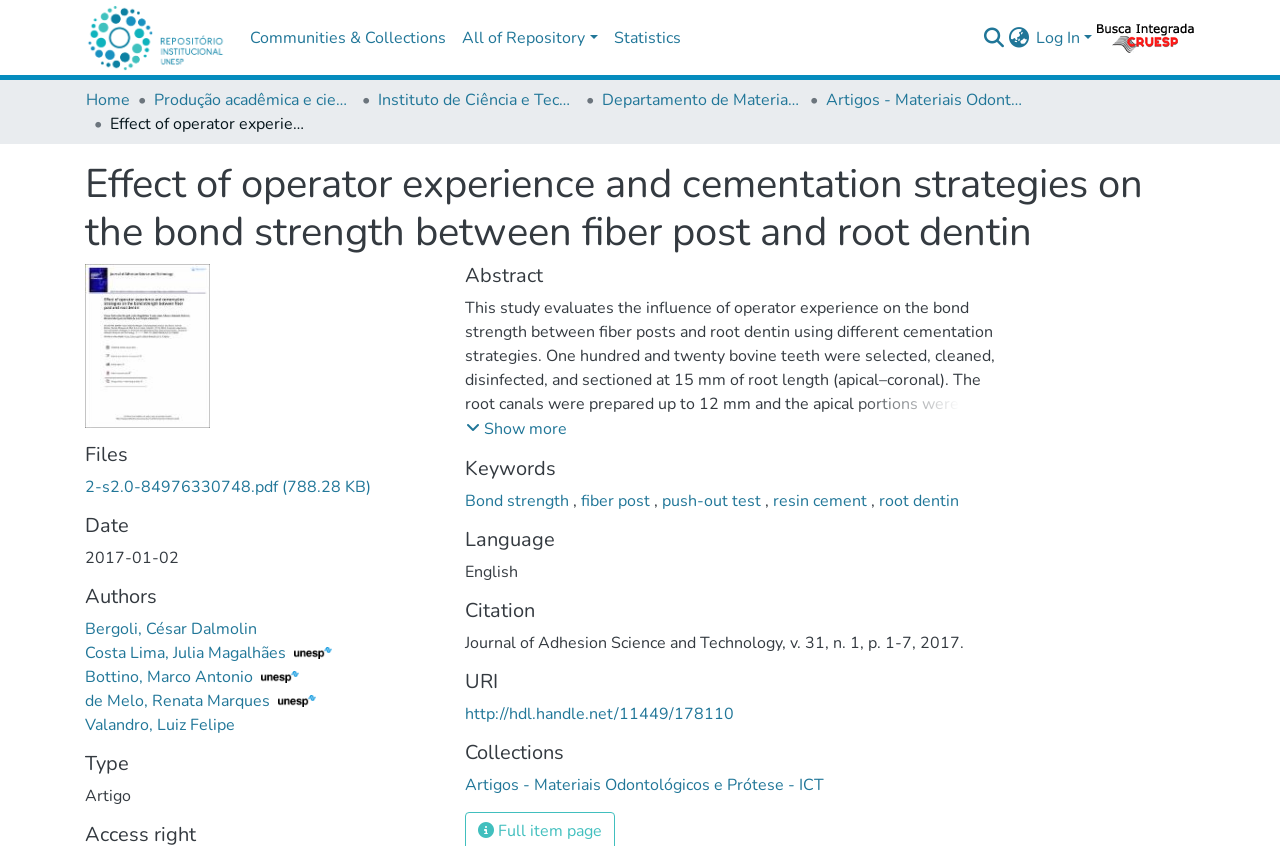Please identify the bounding box coordinates of the region to click in order to complete the task: "View the article 'Artigos - Materiais Odontológicos e Prótese - ICT'". The coordinates must be four float numbers between 0 and 1, specified as [left, top, right, bottom].

[0.645, 0.104, 0.802, 0.132]